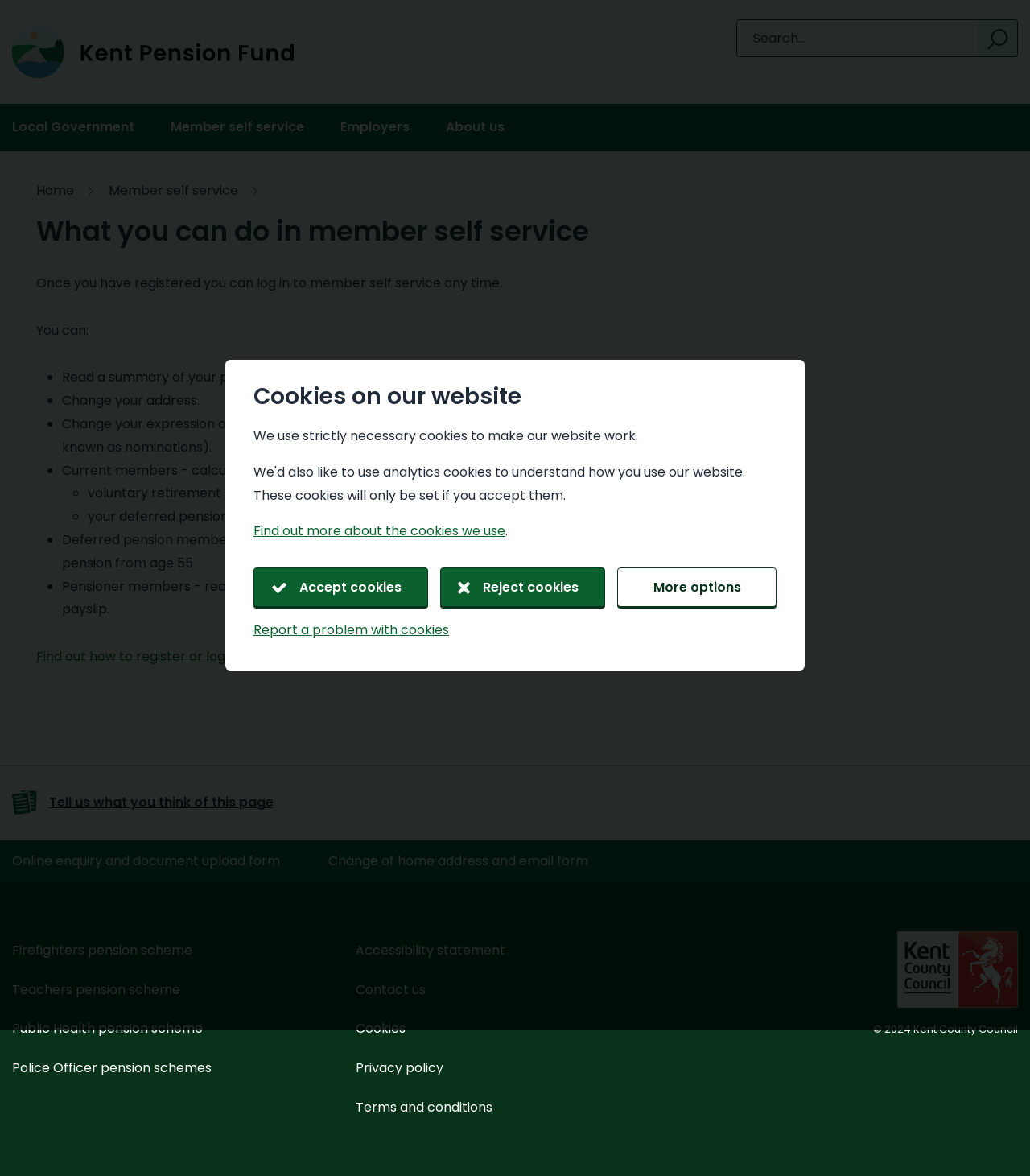What is the principal heading displayed on the webpage?

What you can do in member self service